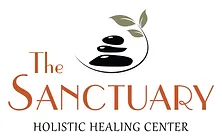Give a thorough description of the image, including any visible elements and their relationships.

The image features the logo of "The Sanctuary Holistic Healing Center," which exemplifies a serene and inviting atmosphere for wellness and relaxation. The design includes smooth, stacked stones, often associated with tranquility and balance, accompanied by a delicate leaf, symbolizing nature and healing. The name "The Sanctuary" is prominently displayed in a warm, earthy tone, conveying a sense of comfort and holistic care. This logo effectively represents the center's commitment to providing a nurturing environment for individuals seeking wellness services, including various therapeutic practices.